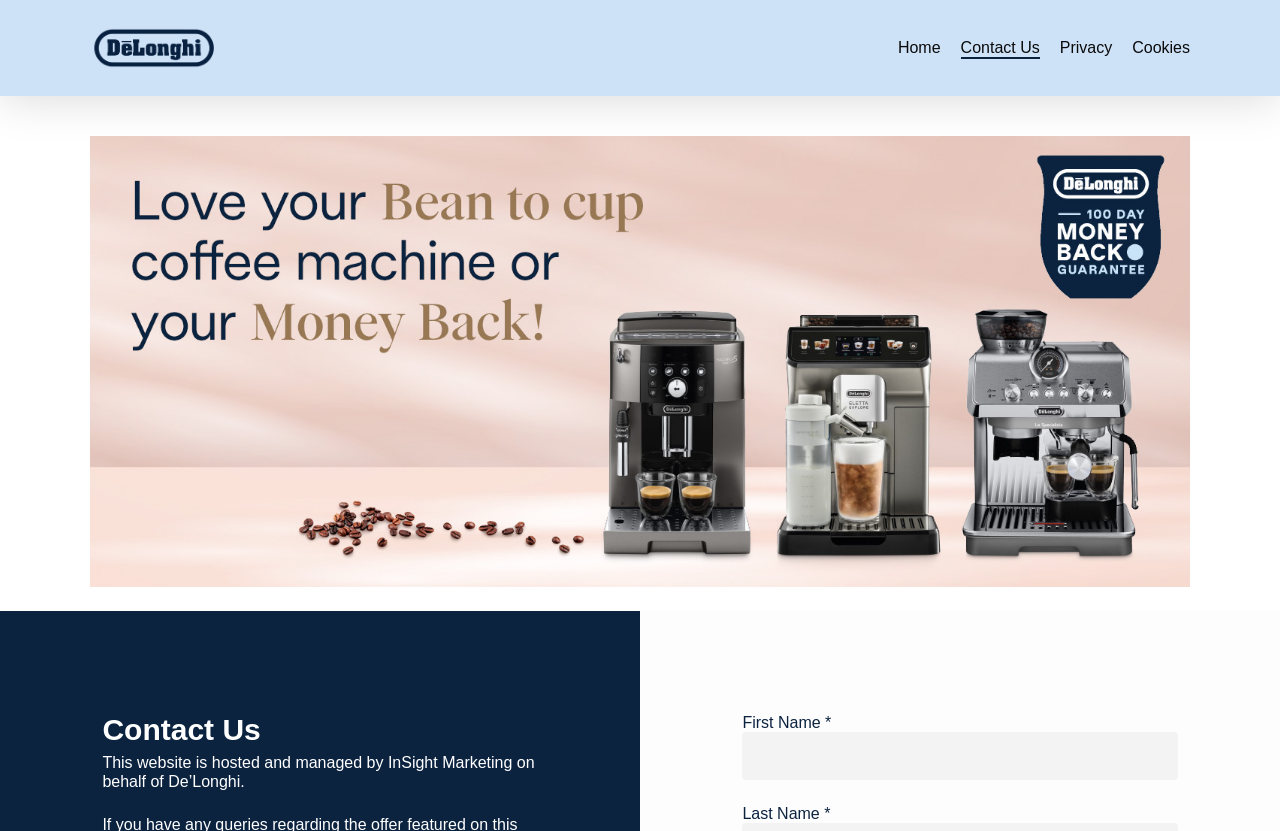Give a full account of the webpage's elements and their arrangement.

The webpage is titled "Contact Us – Delonghi Rewards" and has a prominent logo image of "Delonghi Rewards" at the top left corner. 

At the top right corner, there are four navigation links: "Home", "Contact Us", "Privacy", and "Cookies". 

Below the navigation links, there is a heading "Contact Us" at the top left of the main content area. 

Under the heading, there is a paragraph of text stating "This website is hosted and managed by InSight Marketing on behalf of De’Longhi." 

Further down, there is a form with two input fields. The first field is labeled "First Name *" and is required, and the second field is labeled "Last Name *" and is also required. These fields are positioned side by side, with the "First Name *" field on the left and the "Last Name *" field on the right.